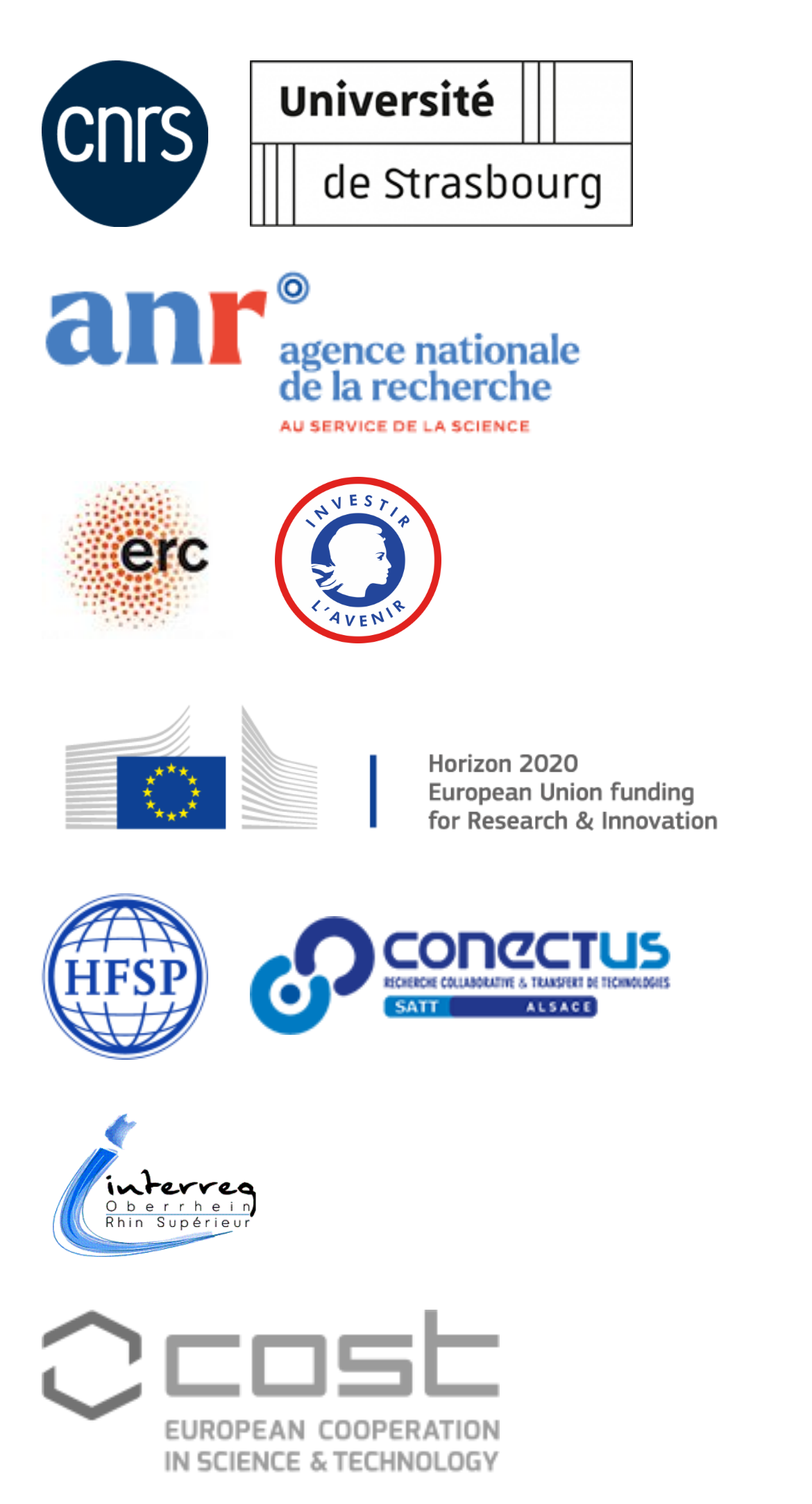Please identify the bounding box coordinates of the element's region that needs to be clicked to fulfill the following instruction: "click the CNRS link". The bounding box coordinates should consist of four float numbers between 0 and 1, i.e., [left, top, right, bottom].

[0.051, 0.04, 0.256, 0.15]